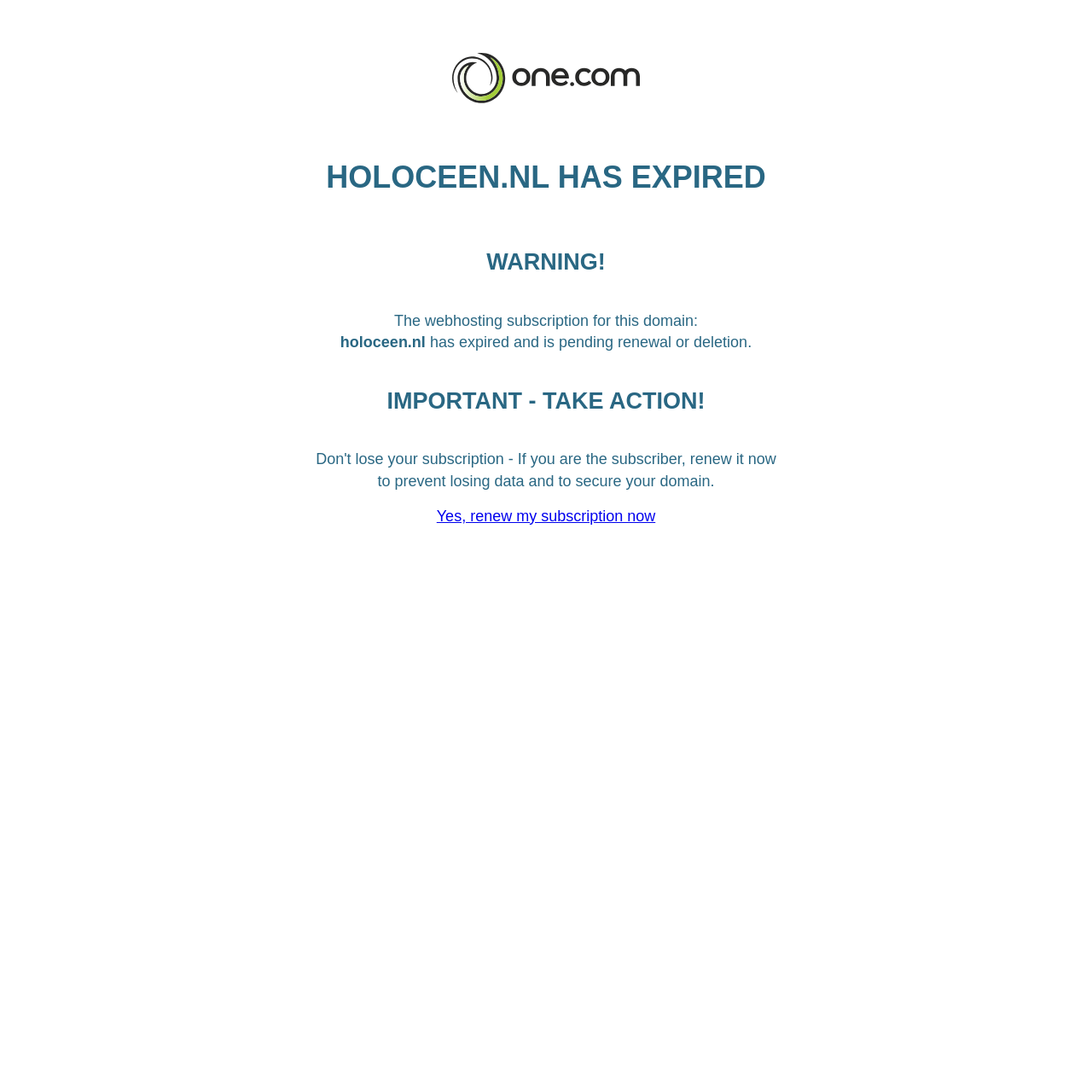Offer a meticulous caption that includes all visible features of the webpage.

The webpage appears to be a domain expiration notice. At the top, there is a link and an image, positioned side by side, taking up about a quarter of the screen width. Below them, there are three headings in a row, with the first one being "HOLOCEEN.NL HAS EXPIRED", the second one being "WARNING!", and the third one being "IMPORTANT - TAKE ACTION!". 

Below the headings, there are three lines of text. The first line reads "The webhosting subscription for this domain:", the second line is the domain name "holoceen.nl", and the third line states "has expired and is pending renewal or deletion." 

At the bottom, there is a call-to-action link "Yes, renew my subscription now", which is centered and takes up about a fifth of the screen width.